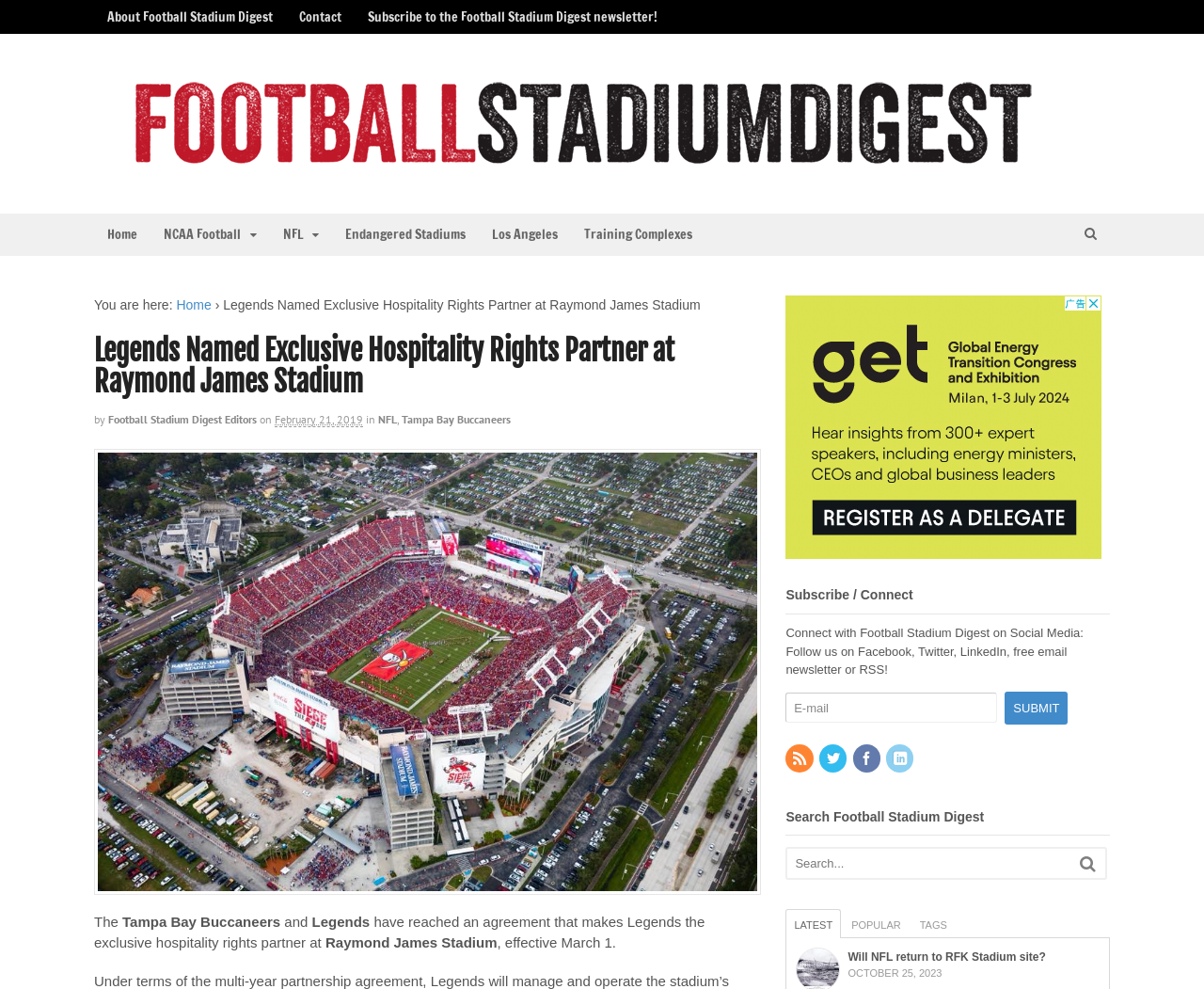Using the description "Pit Tub Competition", locate and provide the bounding box of the UI element.

None